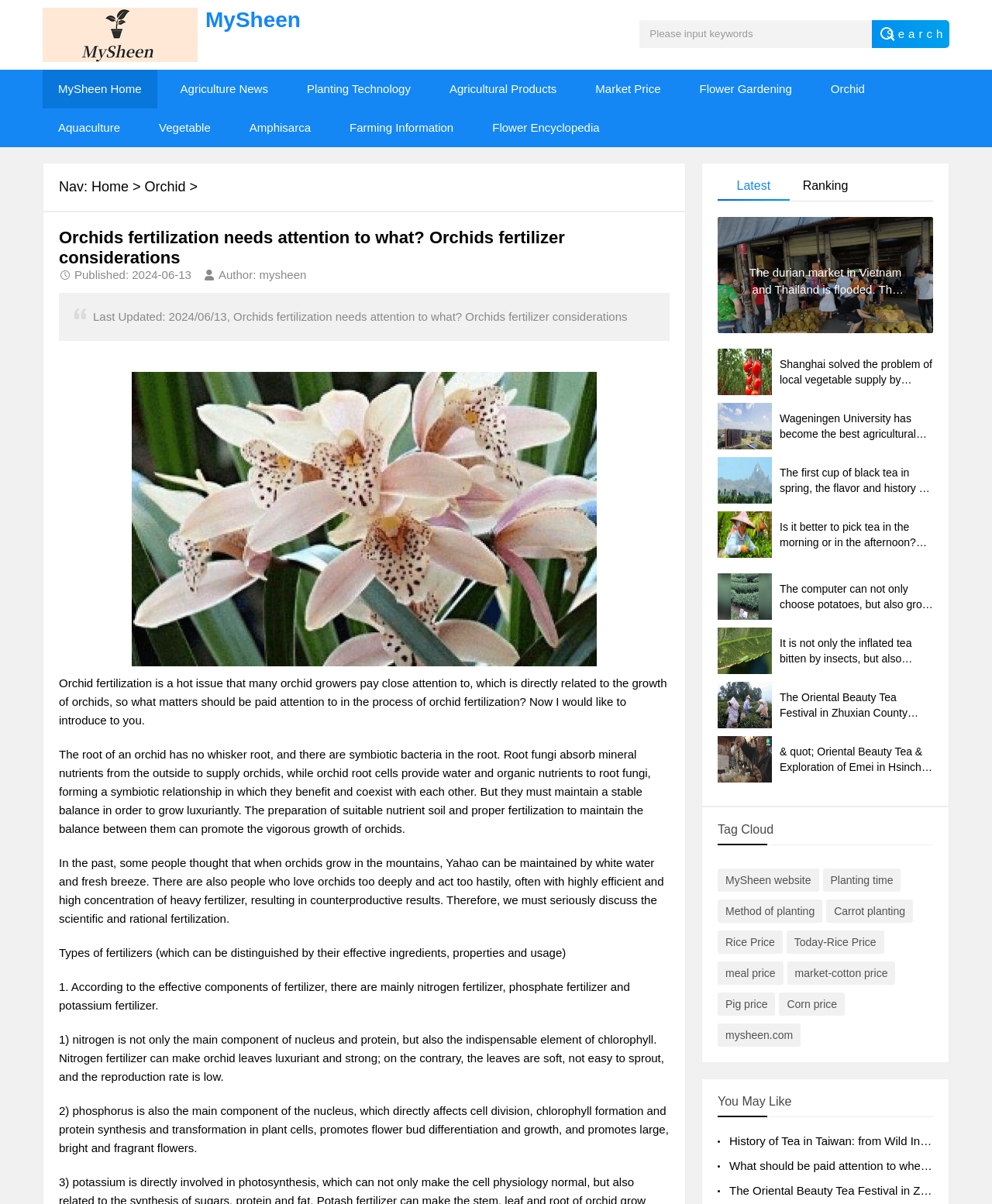Determine the bounding box coordinates of the region that needs to be clicked to achieve the task: "Visit MySheen Home".

[0.043, 0.058, 0.158, 0.09]